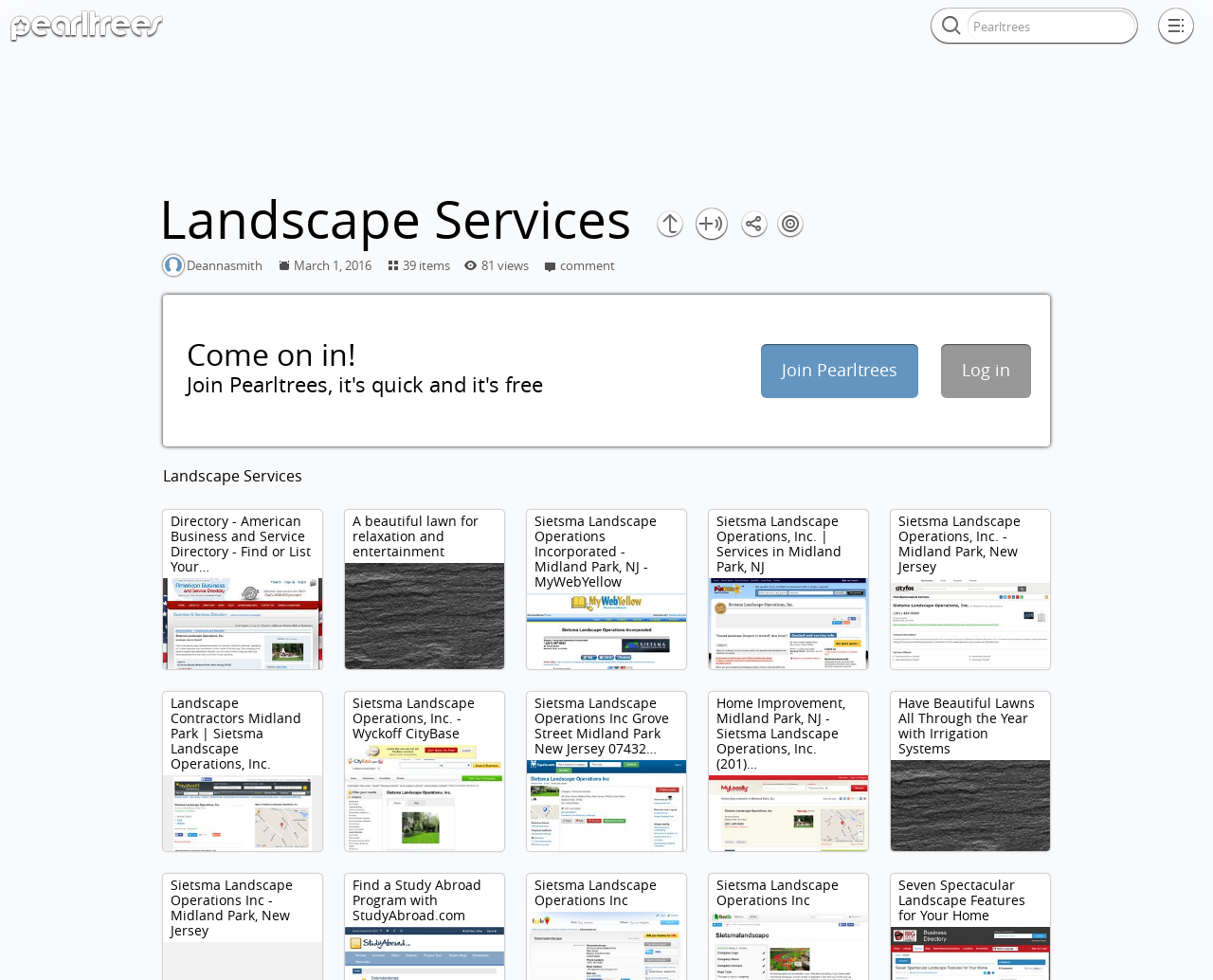What is the name of the landscape service company?
Relying on the image, give a concise answer in one word or a brief phrase.

Sietsma Landscape Operations, Inc.